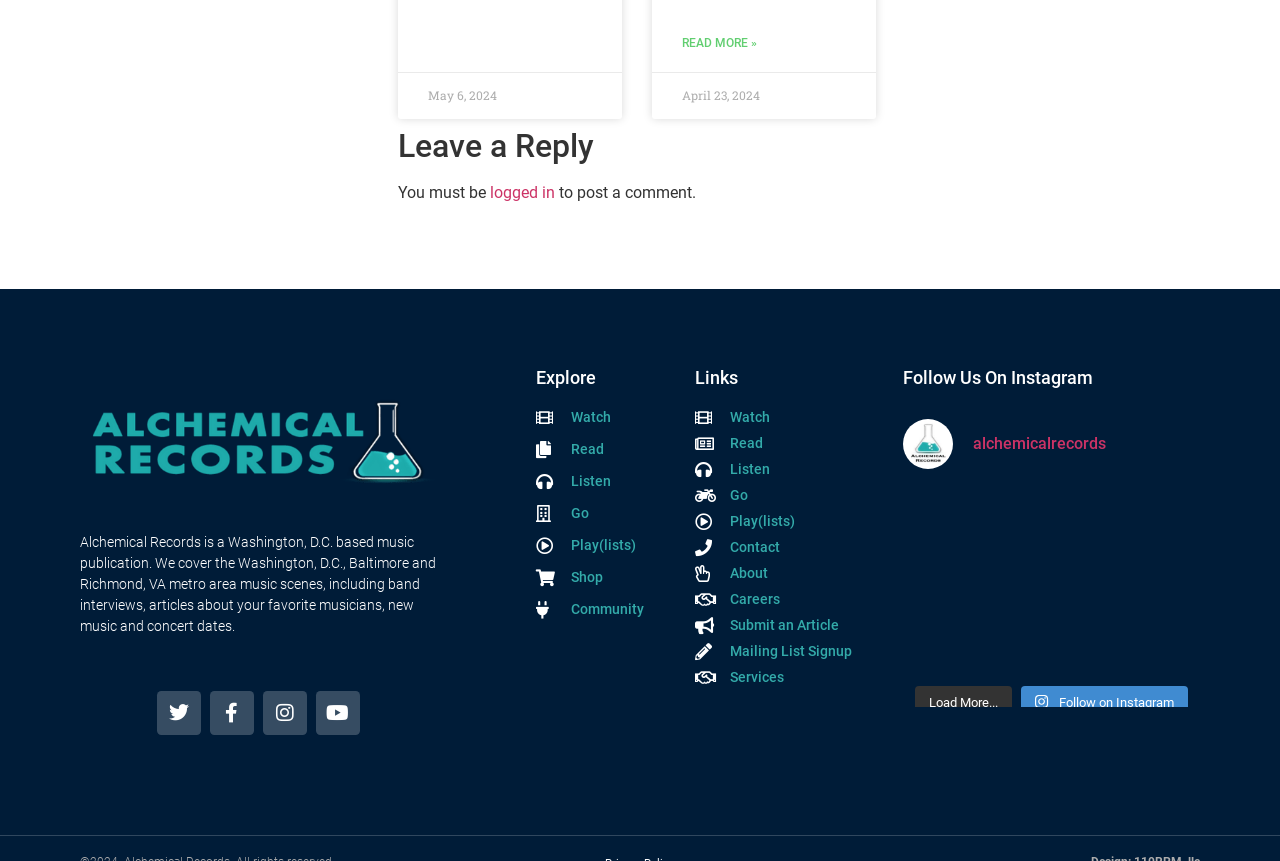Identify the bounding box coordinates for the UI element described as follows: "Submit an Article". Ensure the coordinates are four float numbers between 0 and 1, formatted as [left, top, right, bottom].

[0.543, 0.715, 0.69, 0.739]